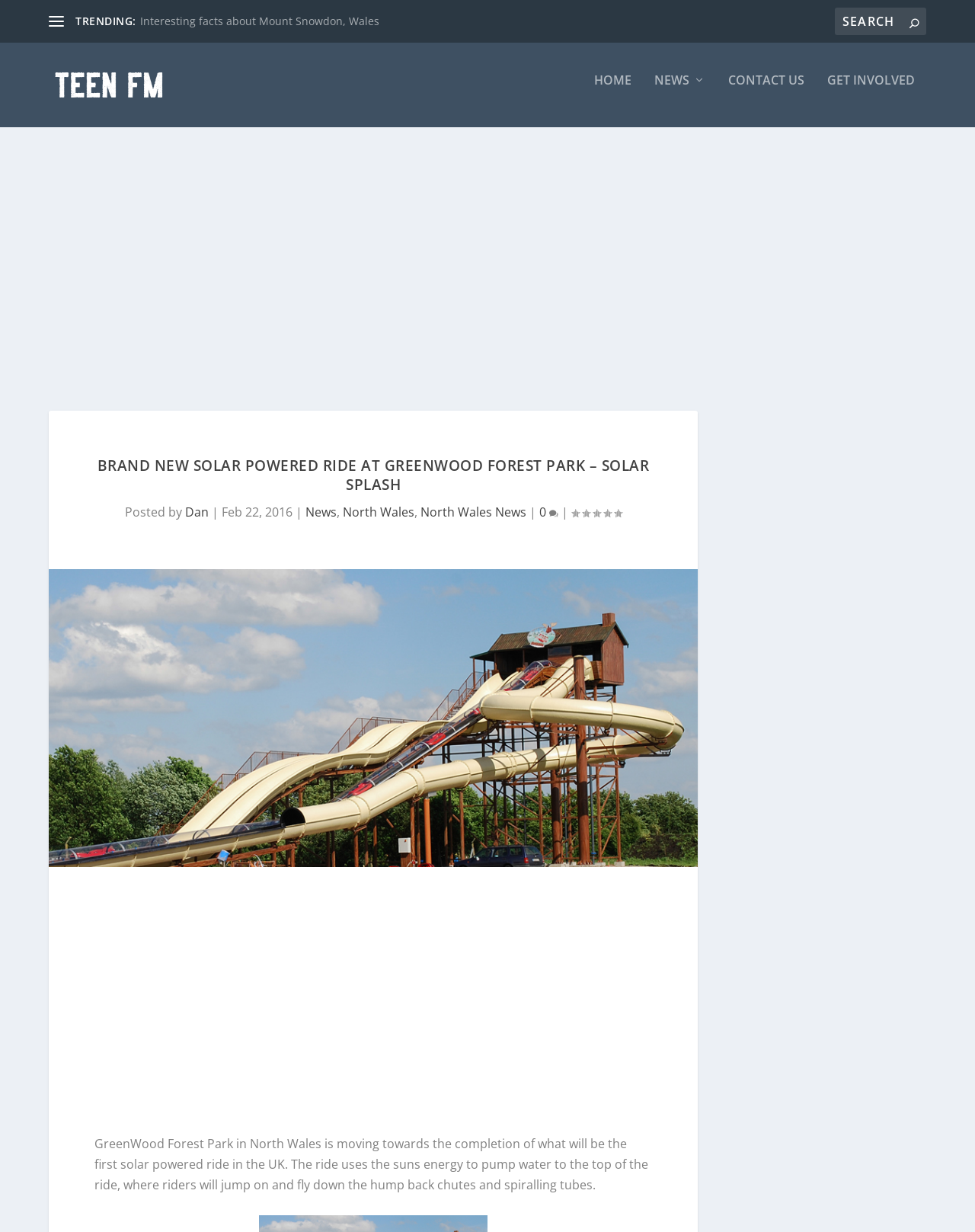Determine the bounding box for the UI element described here: "Wix.com".

None